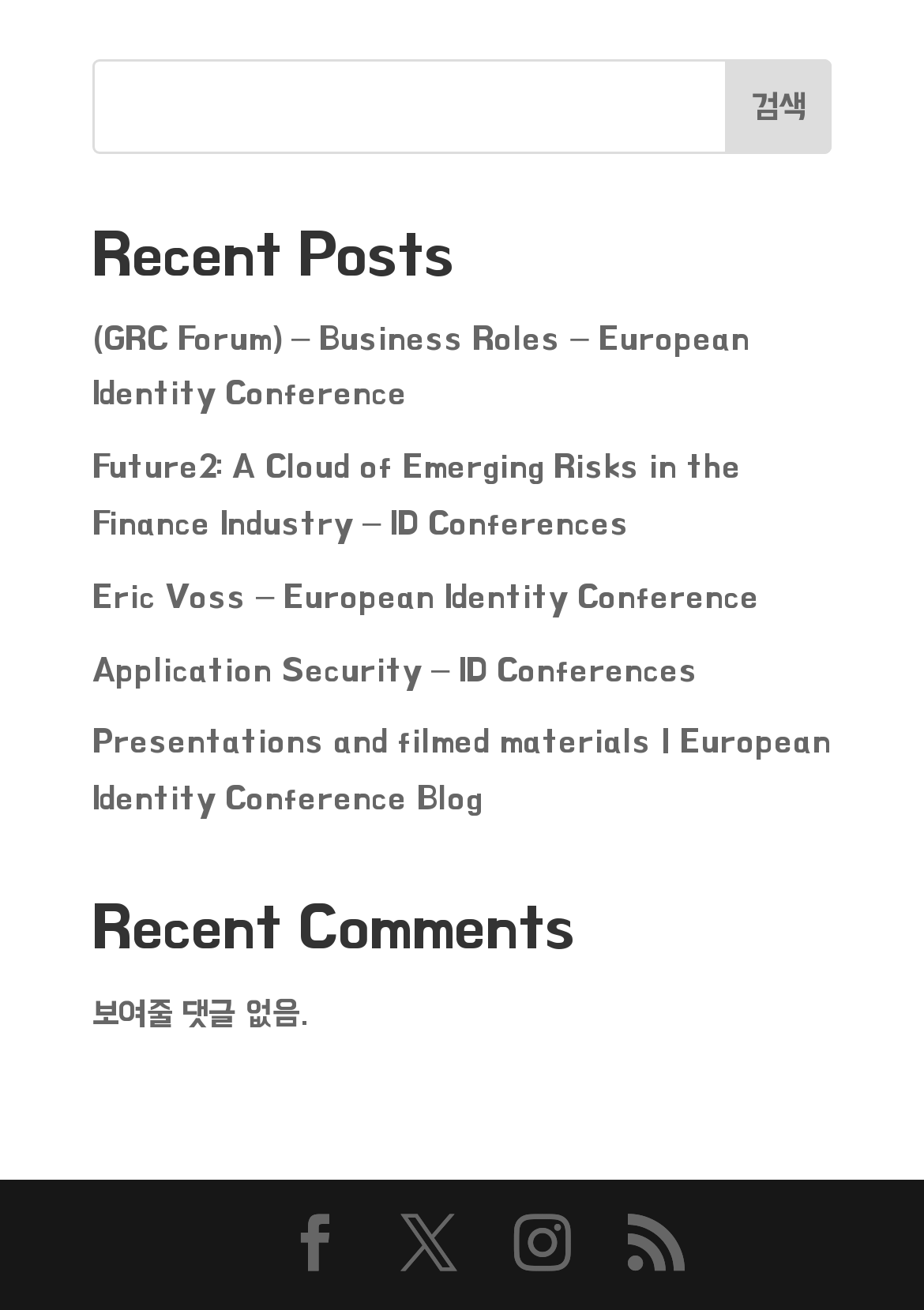What is the title of the second recent post?
Could you give a comprehensive explanation in response to this question?

The second link in the 'Recent Posts' section has the title 'Future2: A Cloud of Emerging Risks in the Finance Industry – ID Conferences'. This title suggests that the post is about a conference or event related to finance and risk management.